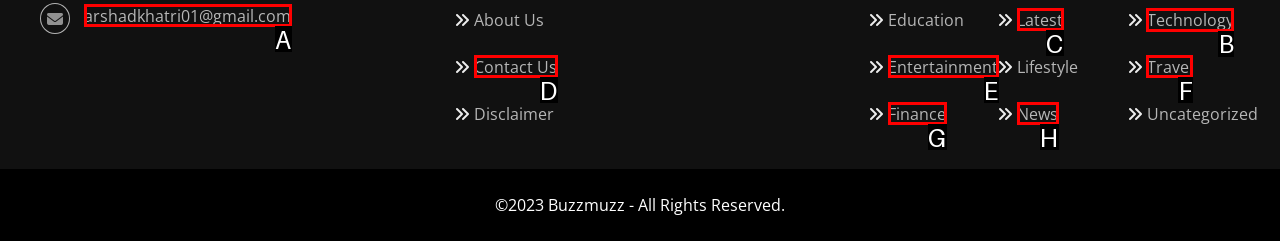Which option should be clicked to execute the task: read about technology?
Reply with the letter of the chosen option.

B